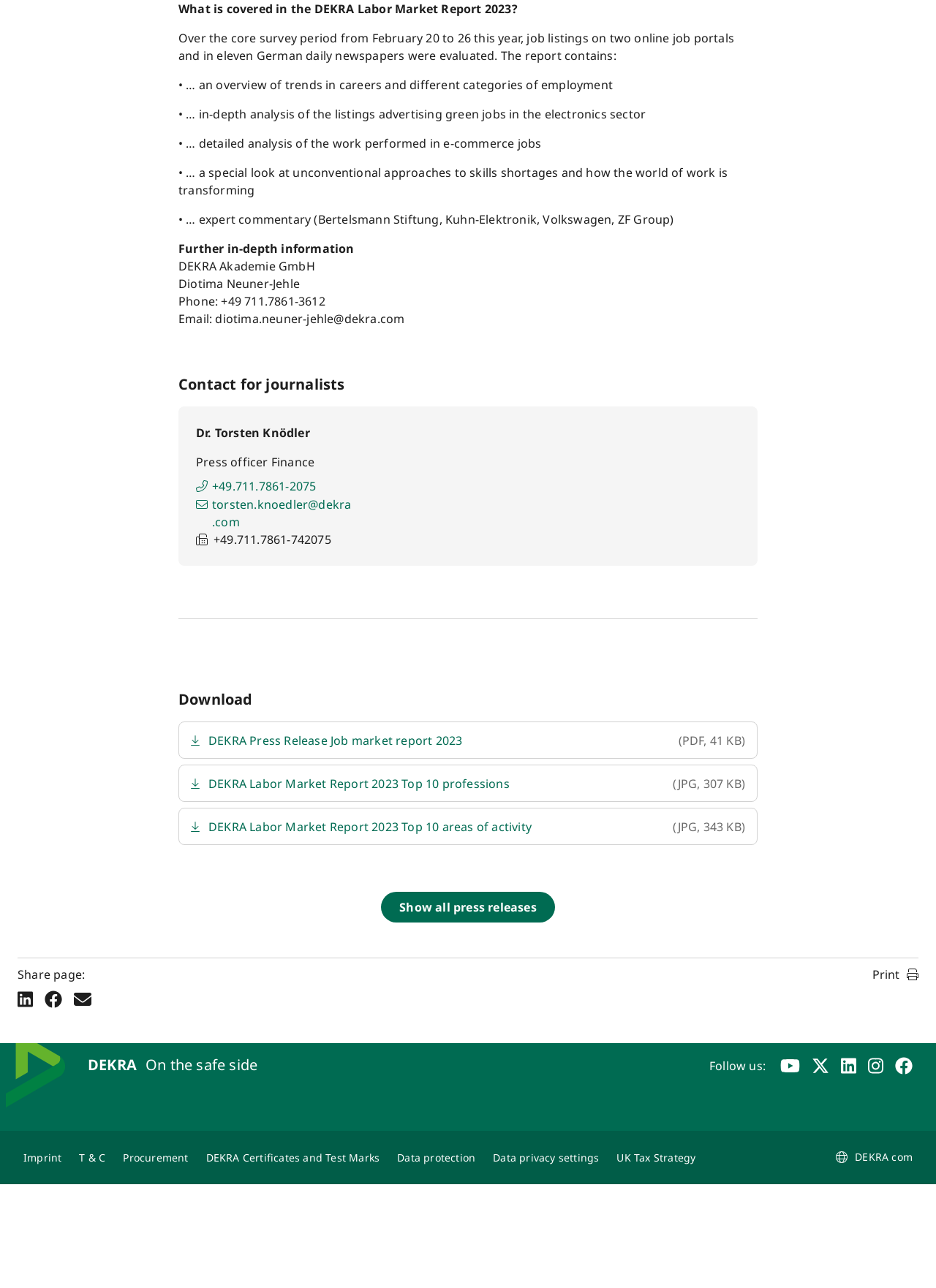Find the bounding box coordinates of the area to click in order to follow the instruction: "Follow DEKRA on Facebook".

[0.956, 0.821, 0.975, 0.834]